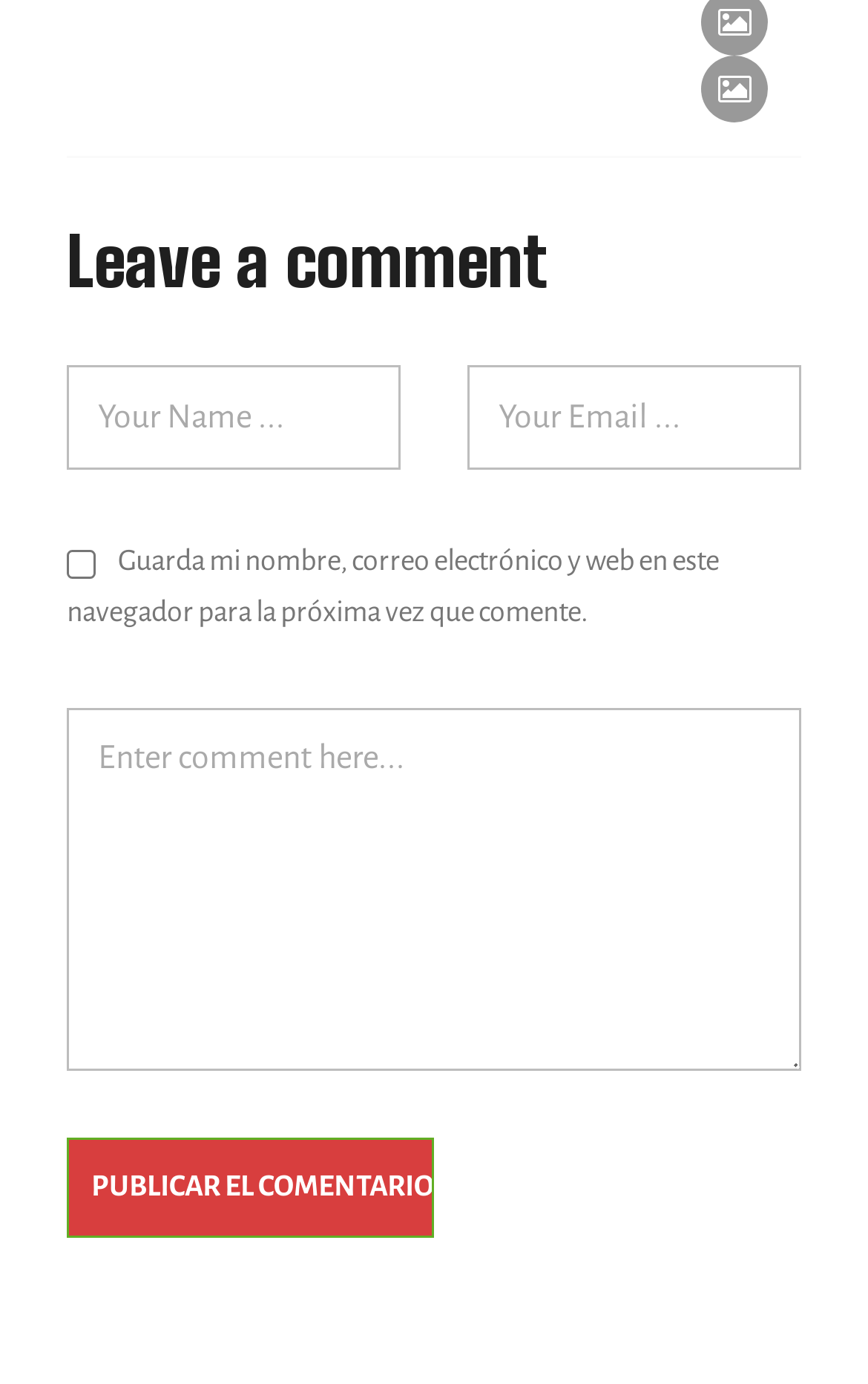Is the checkbox checked by default?
Refer to the image and provide a one-word or short phrase answer.

No